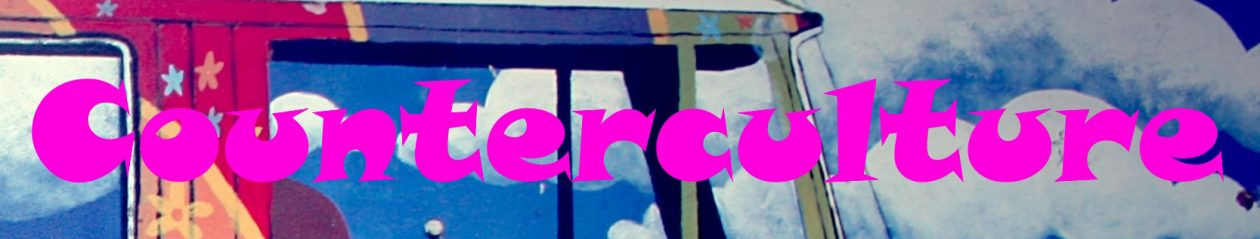Offer a detailed explanation of the image's components.

The image features a vibrant and bold design centered around the word "Counterculture," depicted in a playful pink font. This artistic representation likely evokes themes of rebellion and alternative lifestyles, resonating with the cultural movements that challenge mainstream societal norms. The background is adorned with colorful elements, potentially reflecting the creativity and spirit of countercultural movements throughout history. This visual may serve as a captivating introduction to discussions or writings surrounding counterculture, inviting viewers to explore its implications and significance in various contexts.